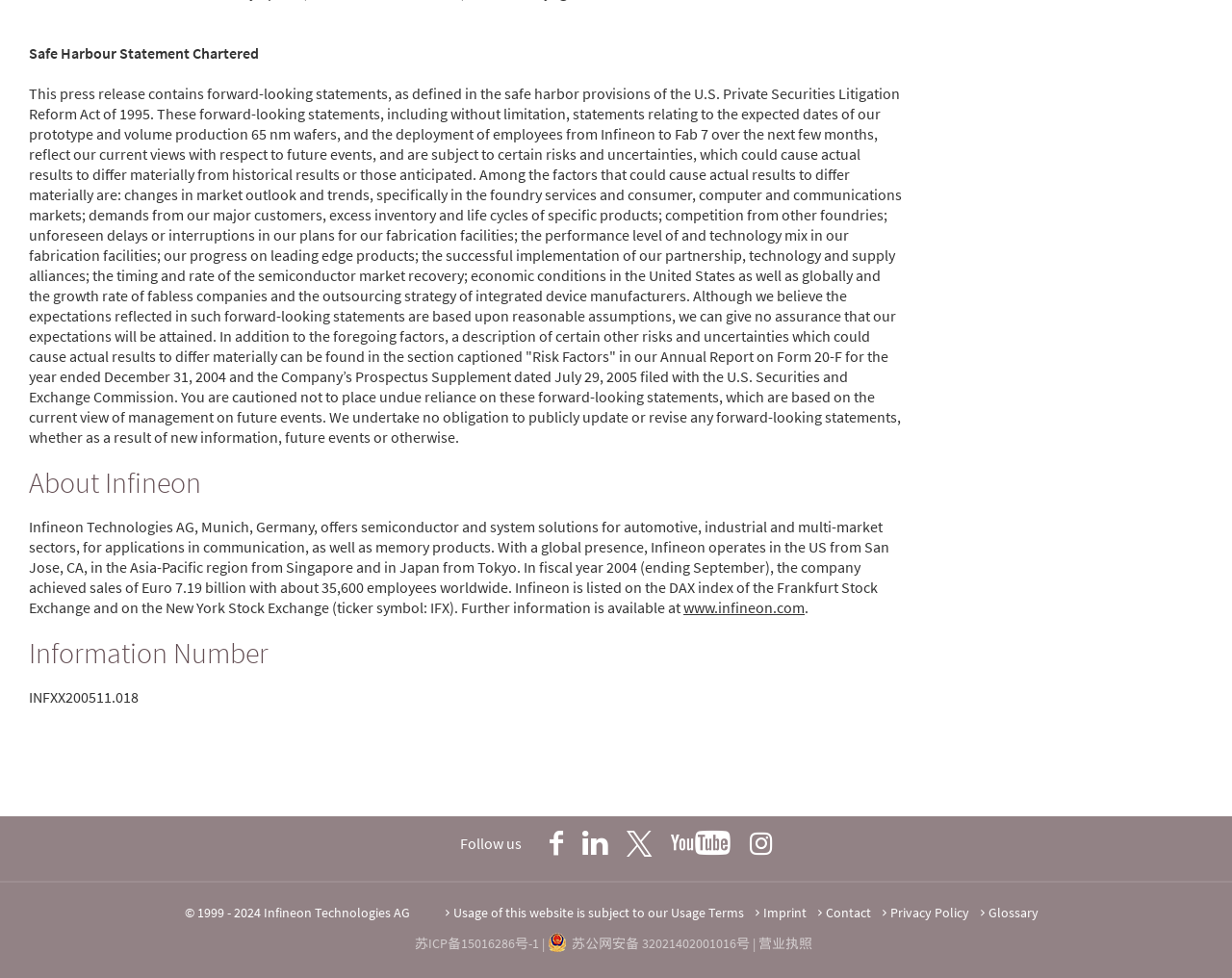What is the copyright year range mentioned at the bottom of the webpage?
Answer the question with as much detail as possible.

The copyright year range is mentioned at the bottom of the webpage, which states '© 1999 - 2024 Infineon Technologies AG'.